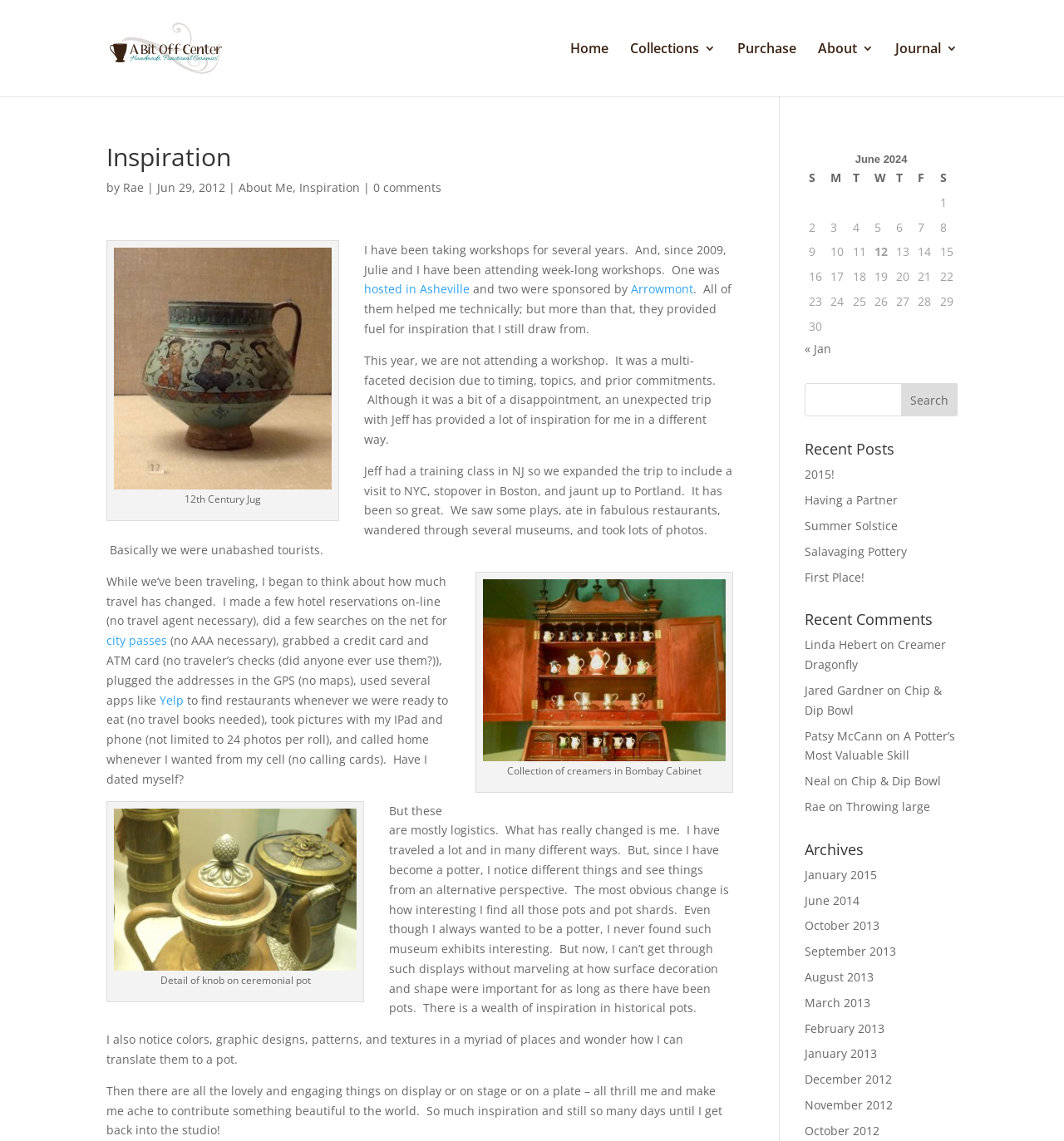Identify the bounding box for the UI element that is described as follows: "alt="A Bit Off Center"".

[0.103, 0.034, 0.265, 0.048]